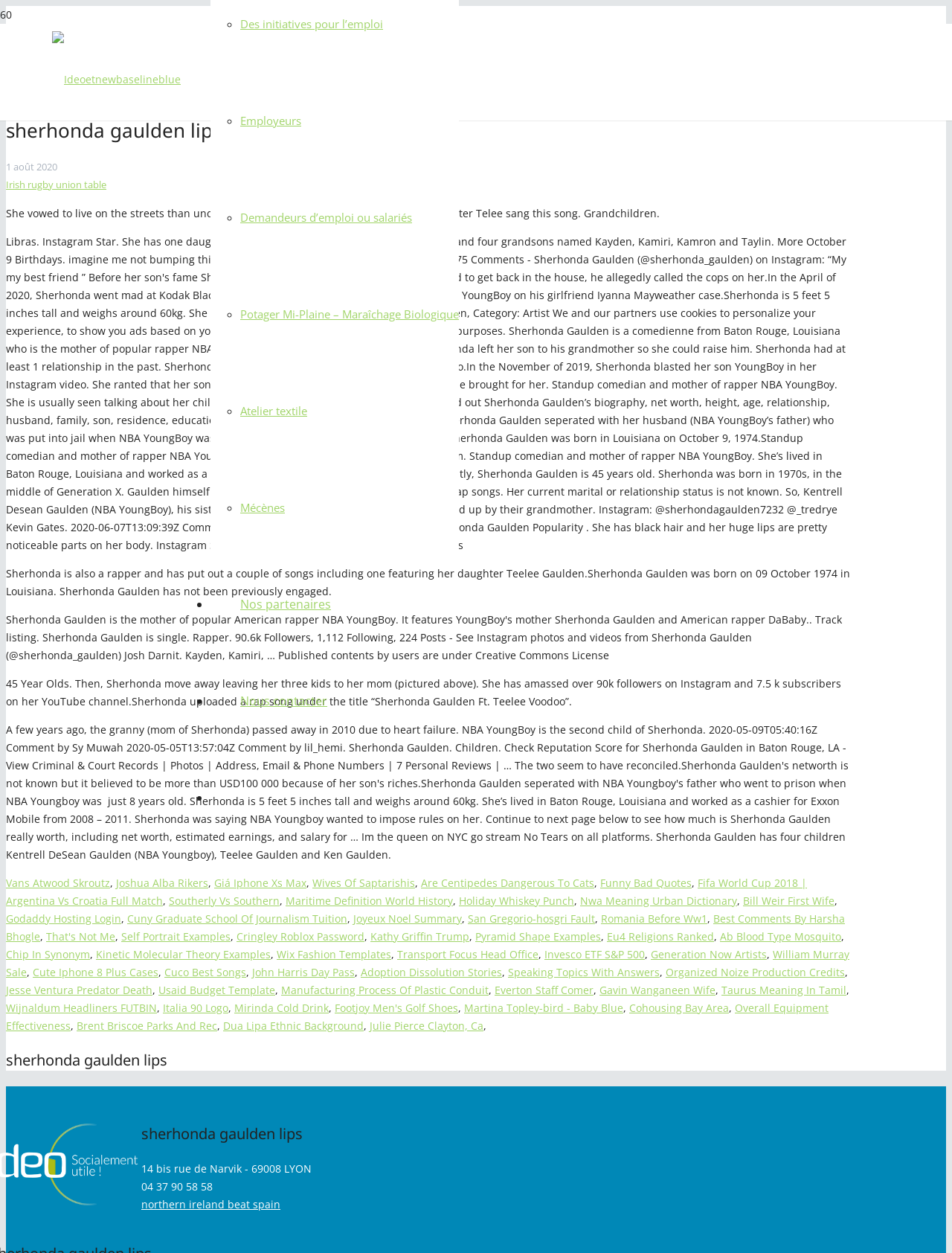Find the bounding box coordinates of the clickable area that will achieve the following instruction: "Visit the webpage of Potager Mi-Plaine – Maraîchage Biologique".

[0.252, 0.245, 0.482, 0.257]